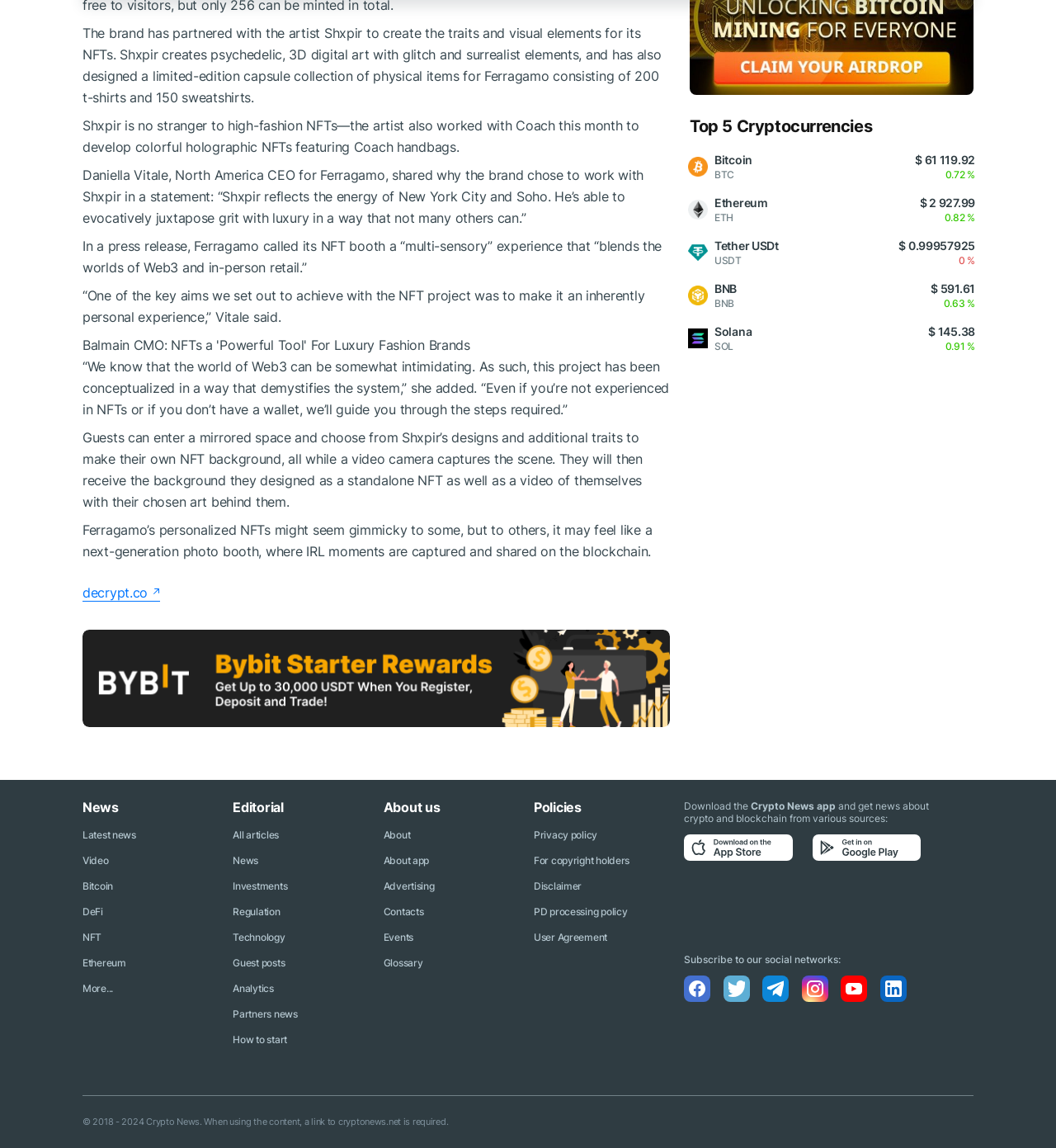Pinpoint the bounding box coordinates of the area that should be clicked to complete the following instruction: "Subscribe to Crypto News on social networks". The coordinates must be given as four float numbers between 0 and 1, i.e., [left, top, right, bottom].

[0.648, 0.831, 0.796, 0.841]